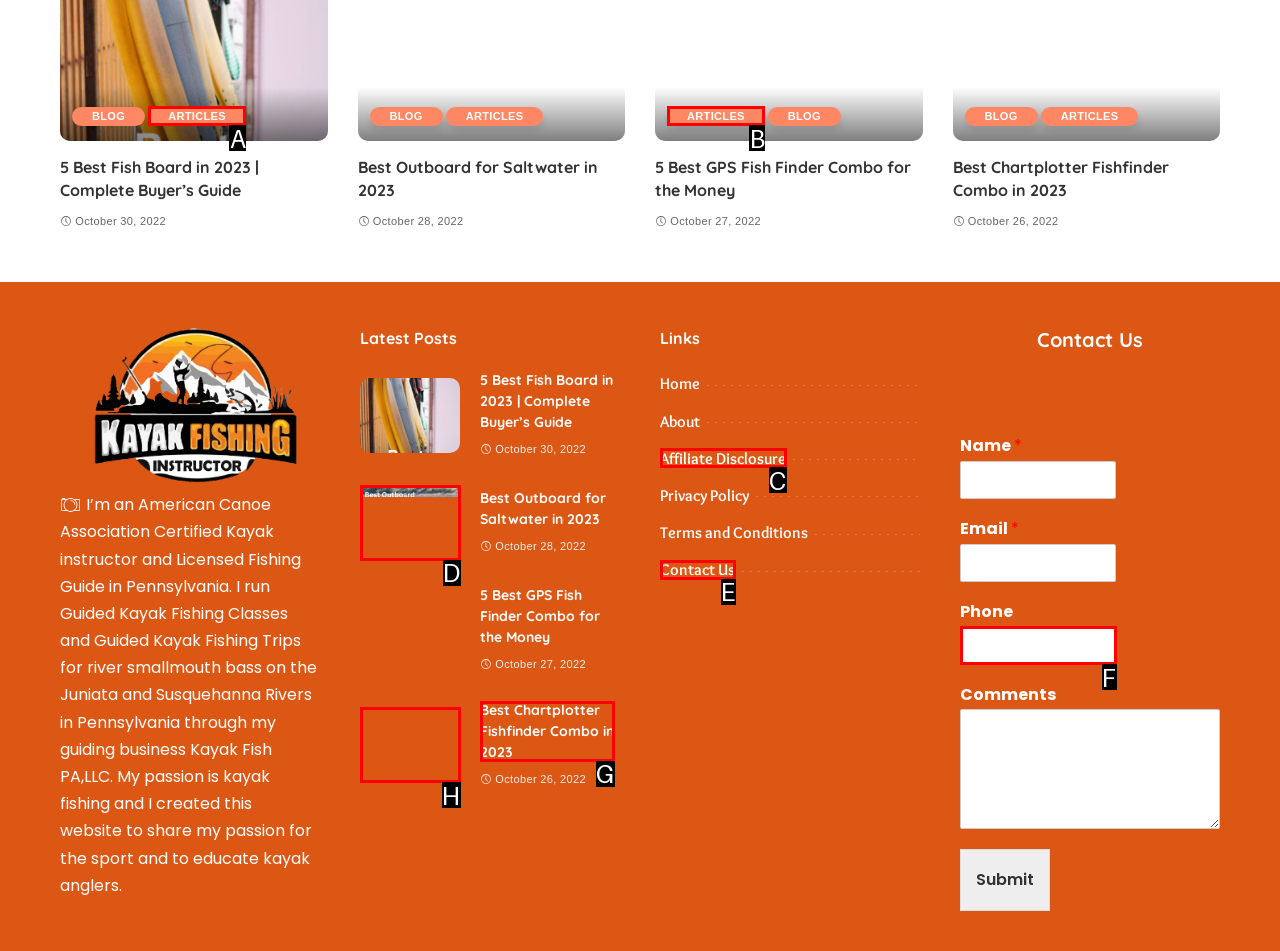Which HTML element matches the description: Contact Us the best? Answer directly with the letter of the chosen option.

E